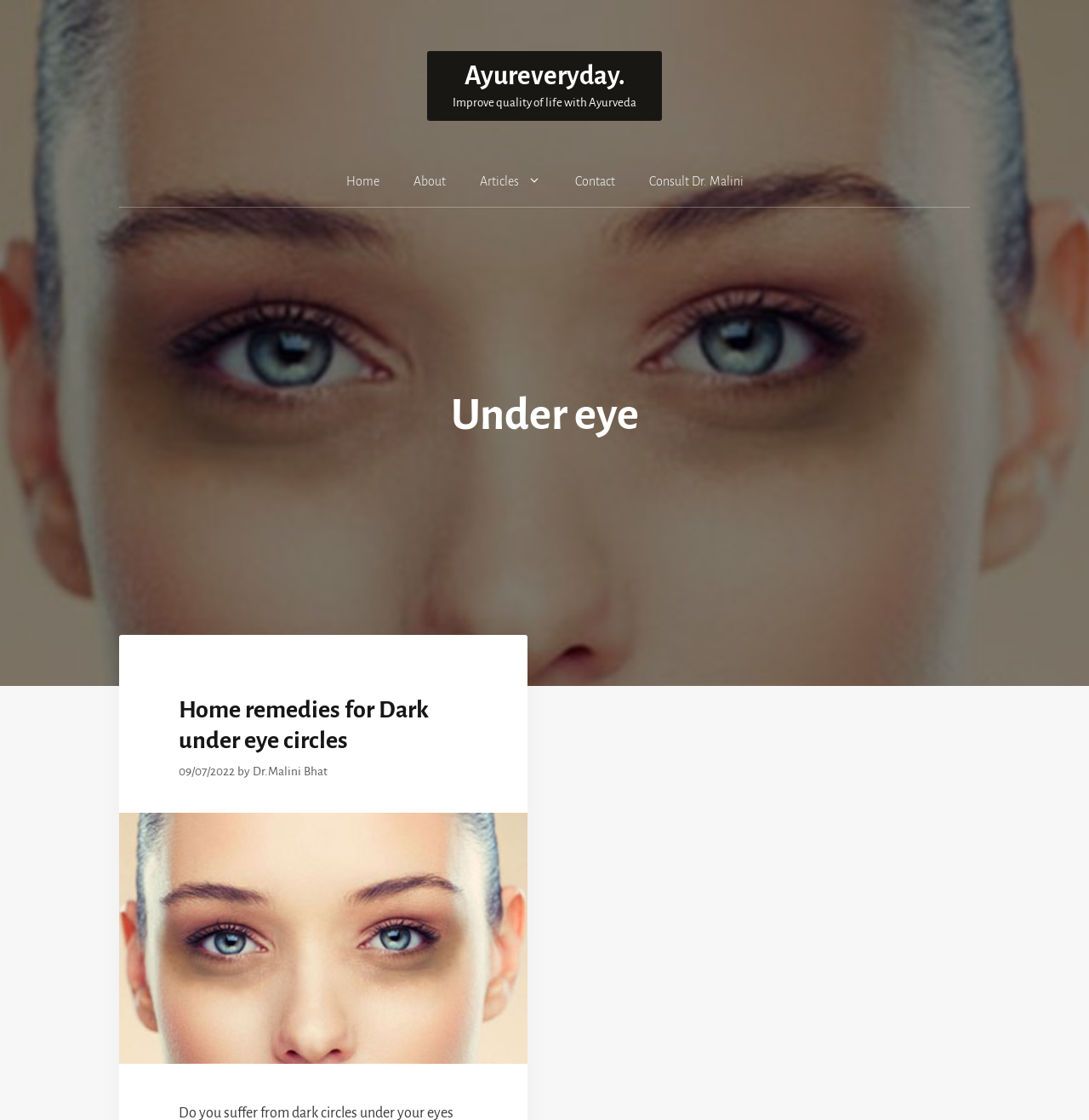Please identify the bounding box coordinates for the region that you need to click to follow this instruction: "learn about Ayureveryday".

[0.426, 0.055, 0.574, 0.081]